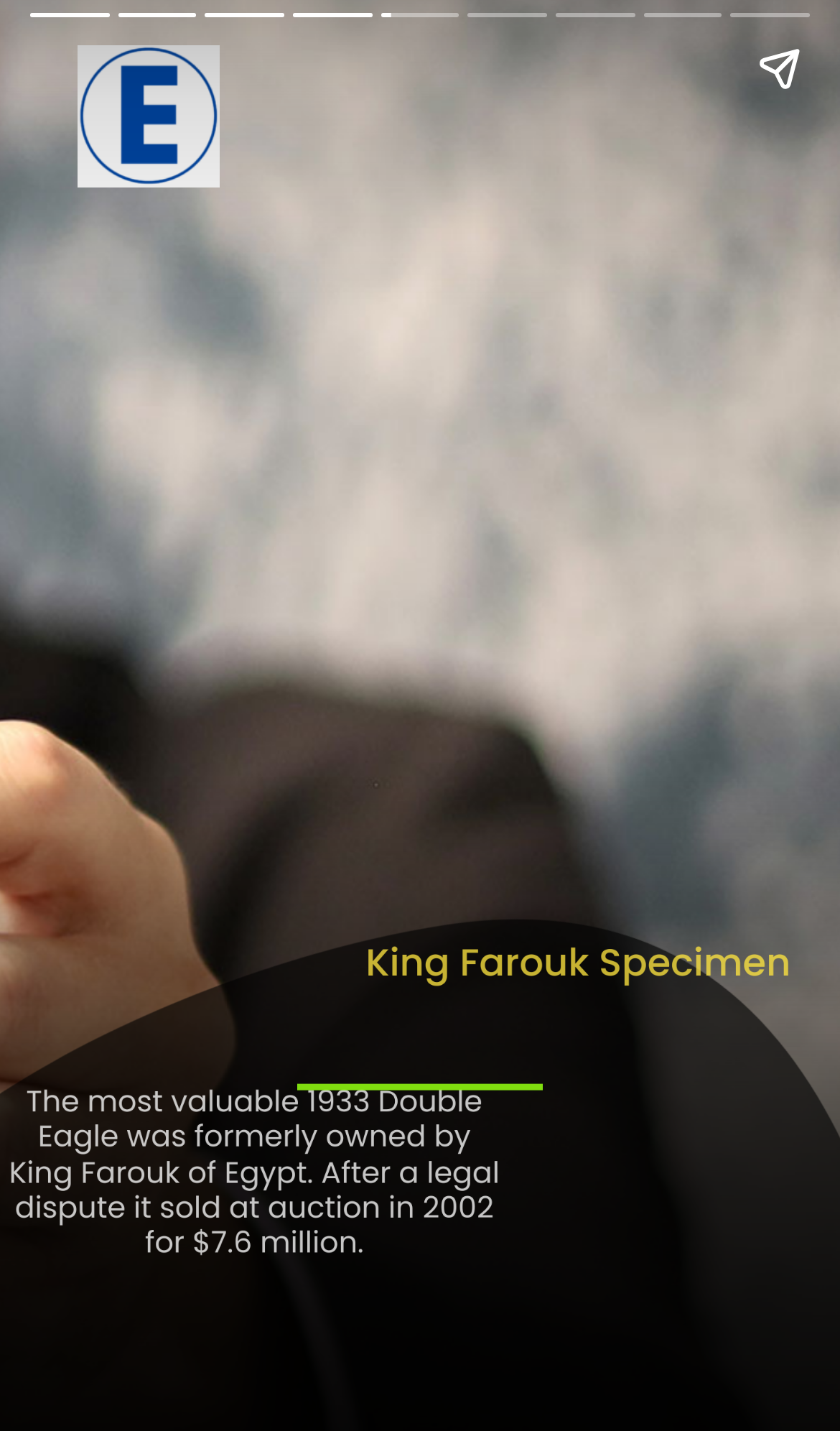Illustrate the webpage with a detailed description.

The webpage is about the story of the 1933 Double Eagle Coin, with a focus on its incredible history. At the top, there is a section with three buttons: "Previous page" on the left, "Next page" on the right, and a "Share story" button at the top right corner. 

Below this section, there is a heading titled "King Farouk Specimen" located near the top left. Underneath this heading, there are two paragraphs of text. The first paragraph describes how the most valuable 1933 Double Eagle was formerly owned by King Farouk of Egypt and was involved in a legal dispute. The second paragraph continues the story, stating that it sold at auction in 2002 for $7.6 million. These two paragraphs are positioned near the top center of the page.